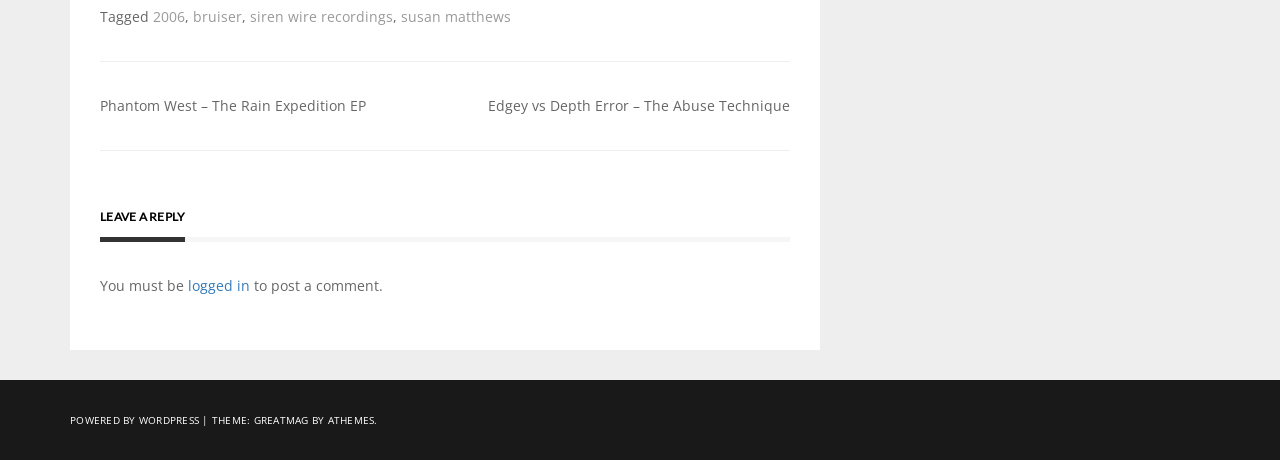Answer this question using a single word or a brief phrase:
What is required to post a comment?

logged in